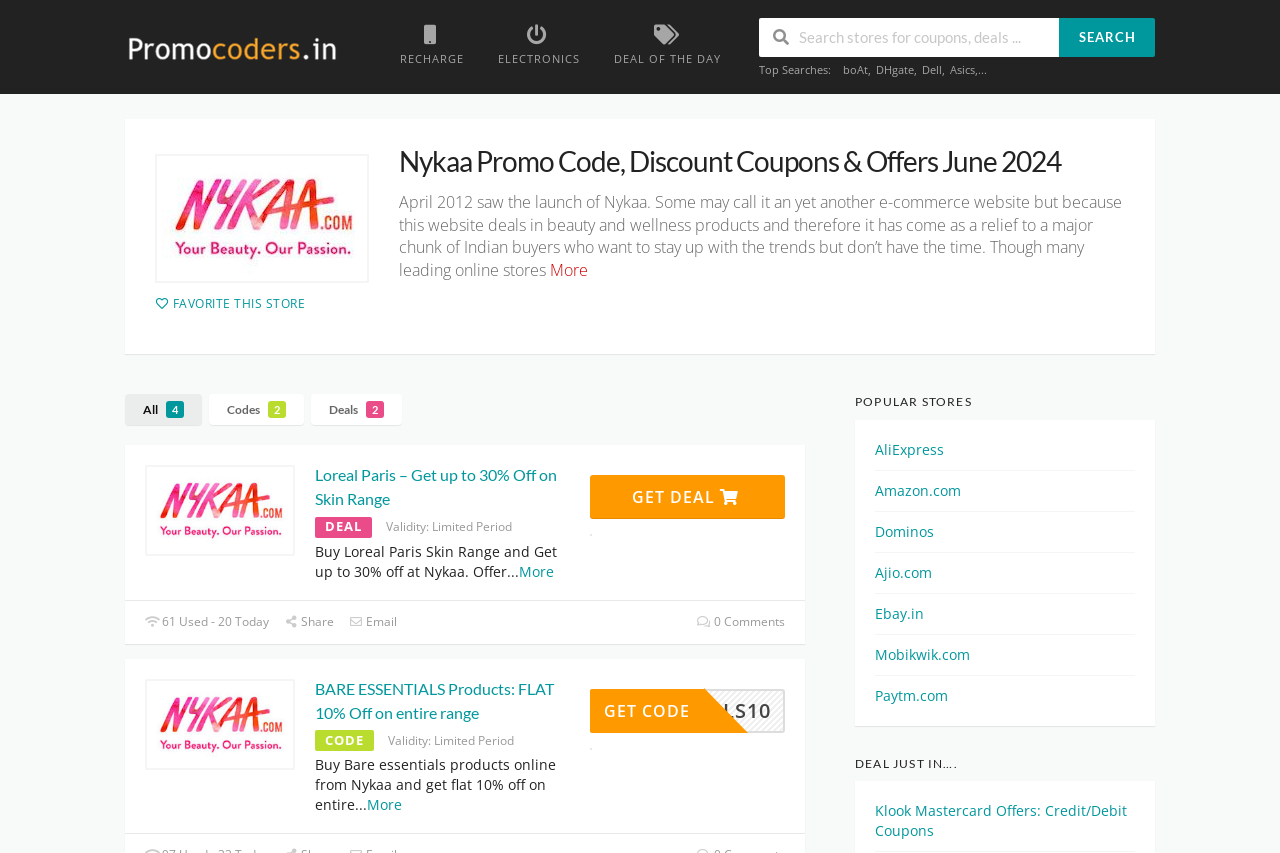What is the purpose of the 'SEARCH' button?
Based on the image, provide a one-word or brief-phrase response.

Search stores for coupons